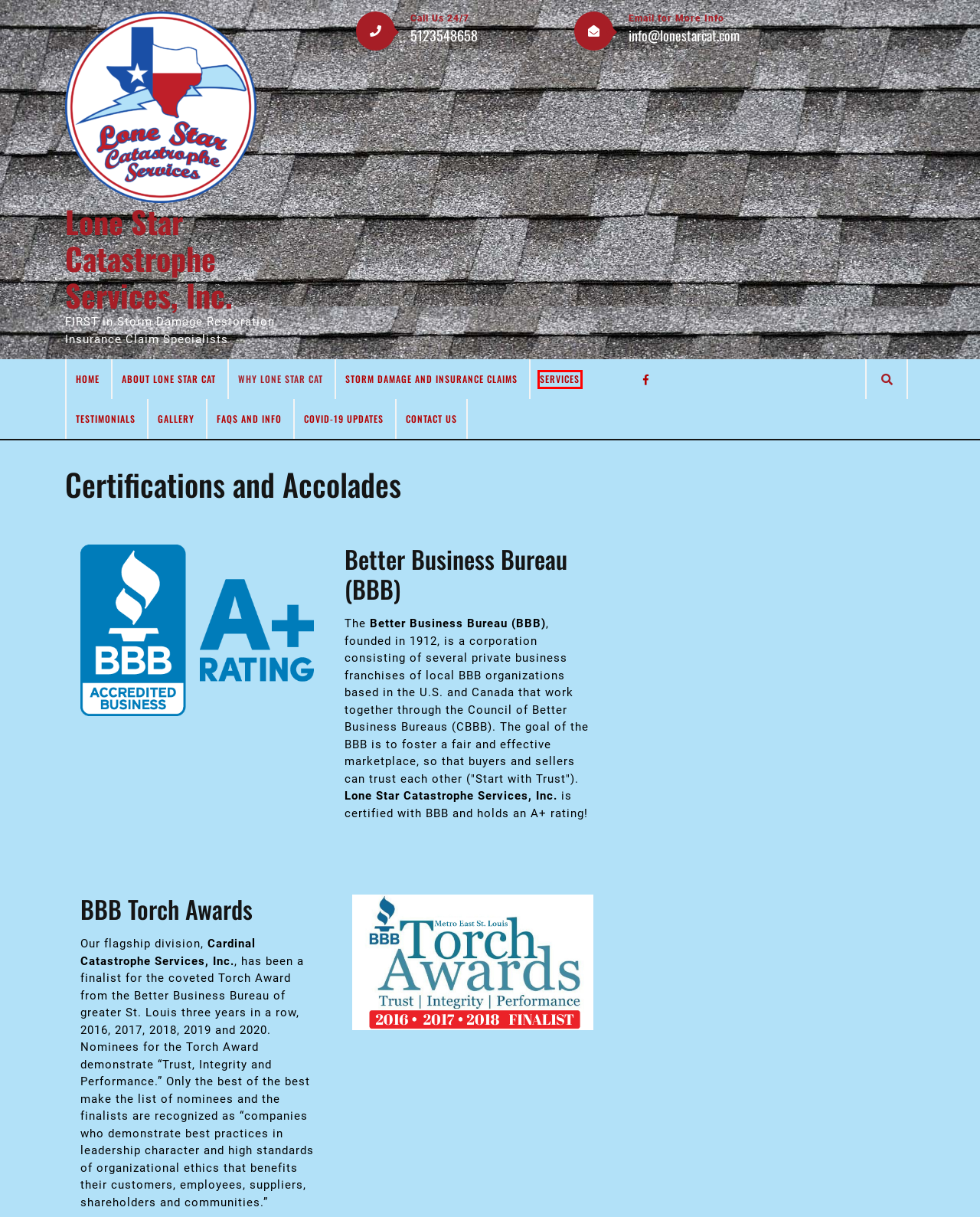Given a screenshot of a webpage with a red bounding box highlighting a UI element, choose the description that best corresponds to the new webpage after clicking the element within the red bounding box. Here are your options:
A. Gallery – Lone Star Catastrophe Services, Inc.
B. Why Lone Star Cat – Lone Star Catastrophe Services, Inc.
C. COVID-19 Updates – Lone Star Catastrophe Services, Inc.
D. About Lone Star Cat – Lone Star Catastrophe Services, Inc.
E. Services – Lone Star Catastrophe Services, Inc.
F. Storm Damage and Insurance Claims – Lone Star Catastrophe Services, Inc.
G. FAQs and Info – Lone Star Catastrophe Services, Inc.
H. Contact Us – Lone Star Catastrophe Services, Inc.

E